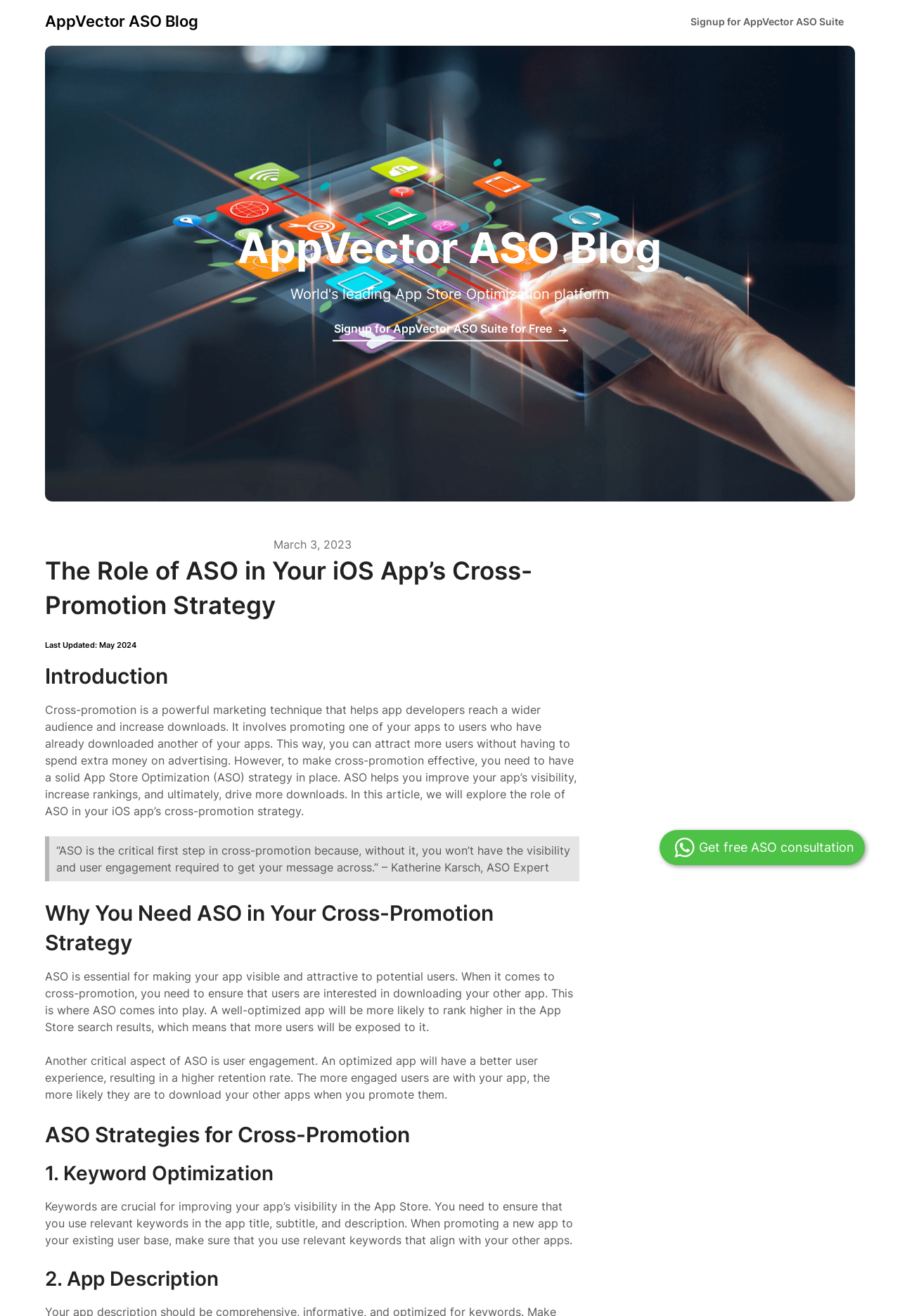Please provide a comprehensive response to the question below by analyzing the image: 
What is the benefit of keyword optimization?

The benefit of keyword optimization can be inferred from the text 'Keywords are crucial for improving your app’s visibility in the App Store.' which is a sub-element of the root element. This text clearly states the benefit of keyword optimization.